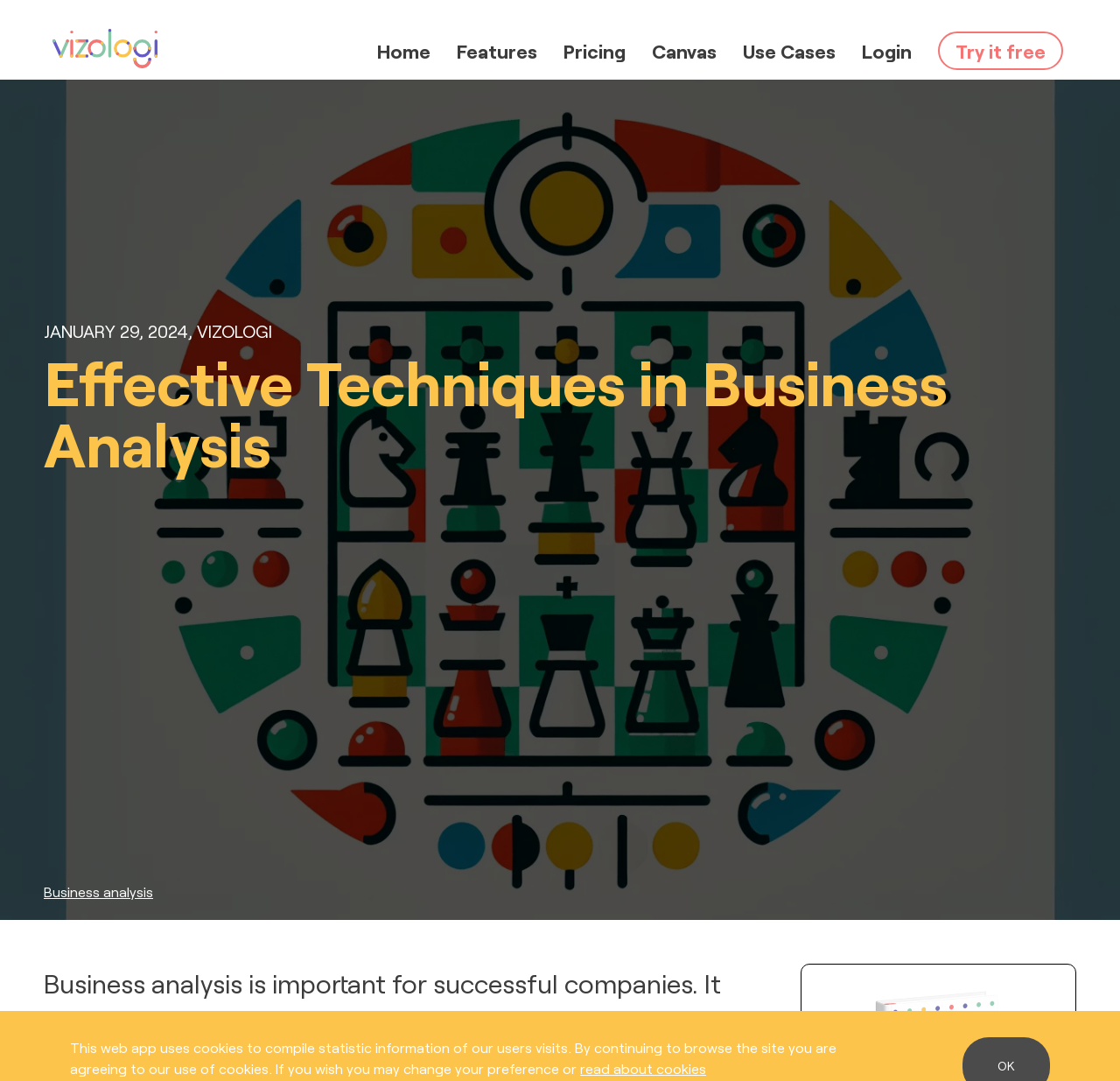Locate the bounding box coordinates of the clickable region necessary to complete the following instruction: "Click on the 'Home' link". Provide the coordinates in the format of four float numbers between 0 and 1, i.e., [left, top, right, bottom].

[0.337, 0.028, 0.384, 0.049]